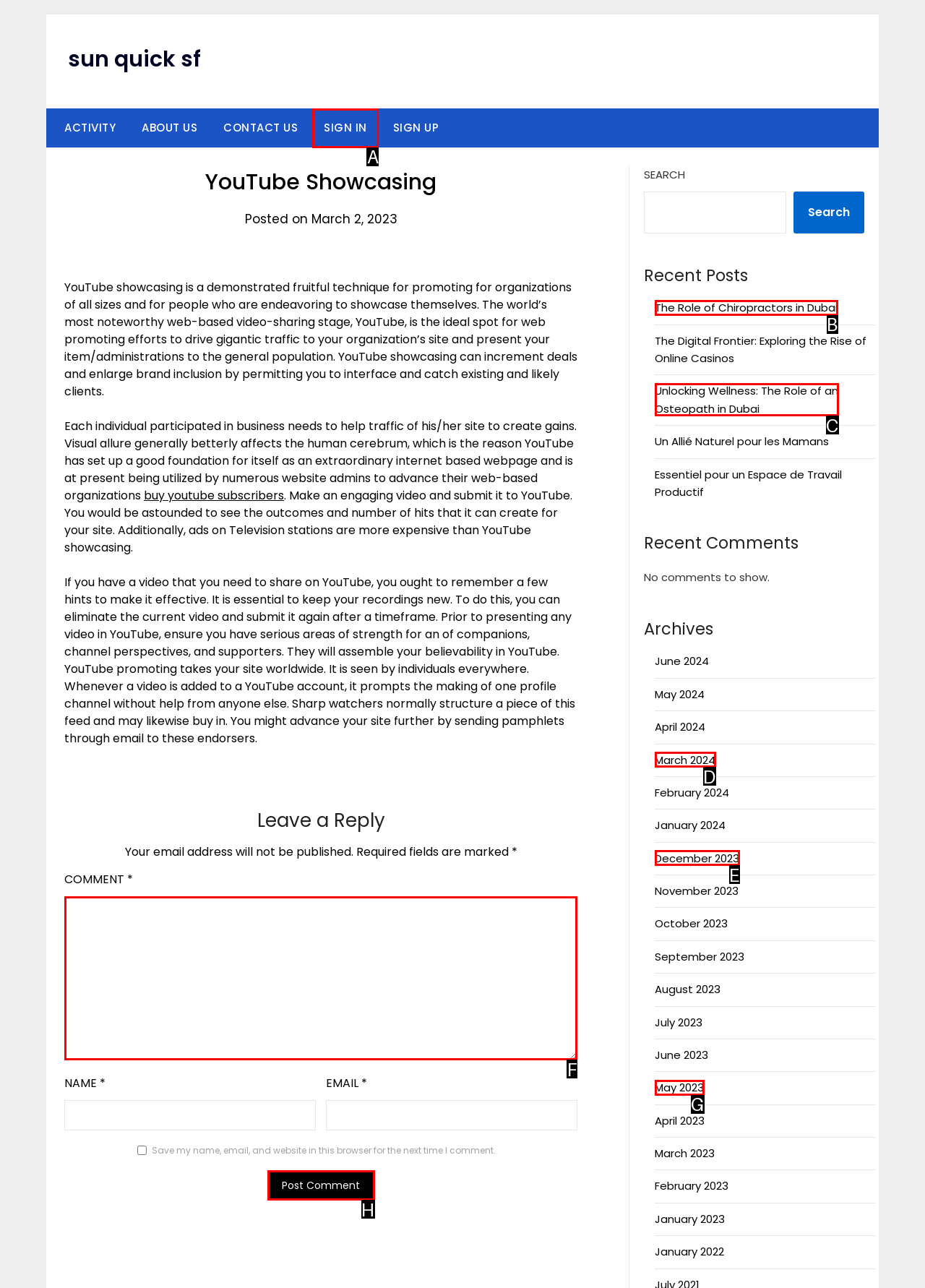Select the appropriate bounding box to fulfill the task: Leave a comment Respond with the corresponding letter from the choices provided.

F